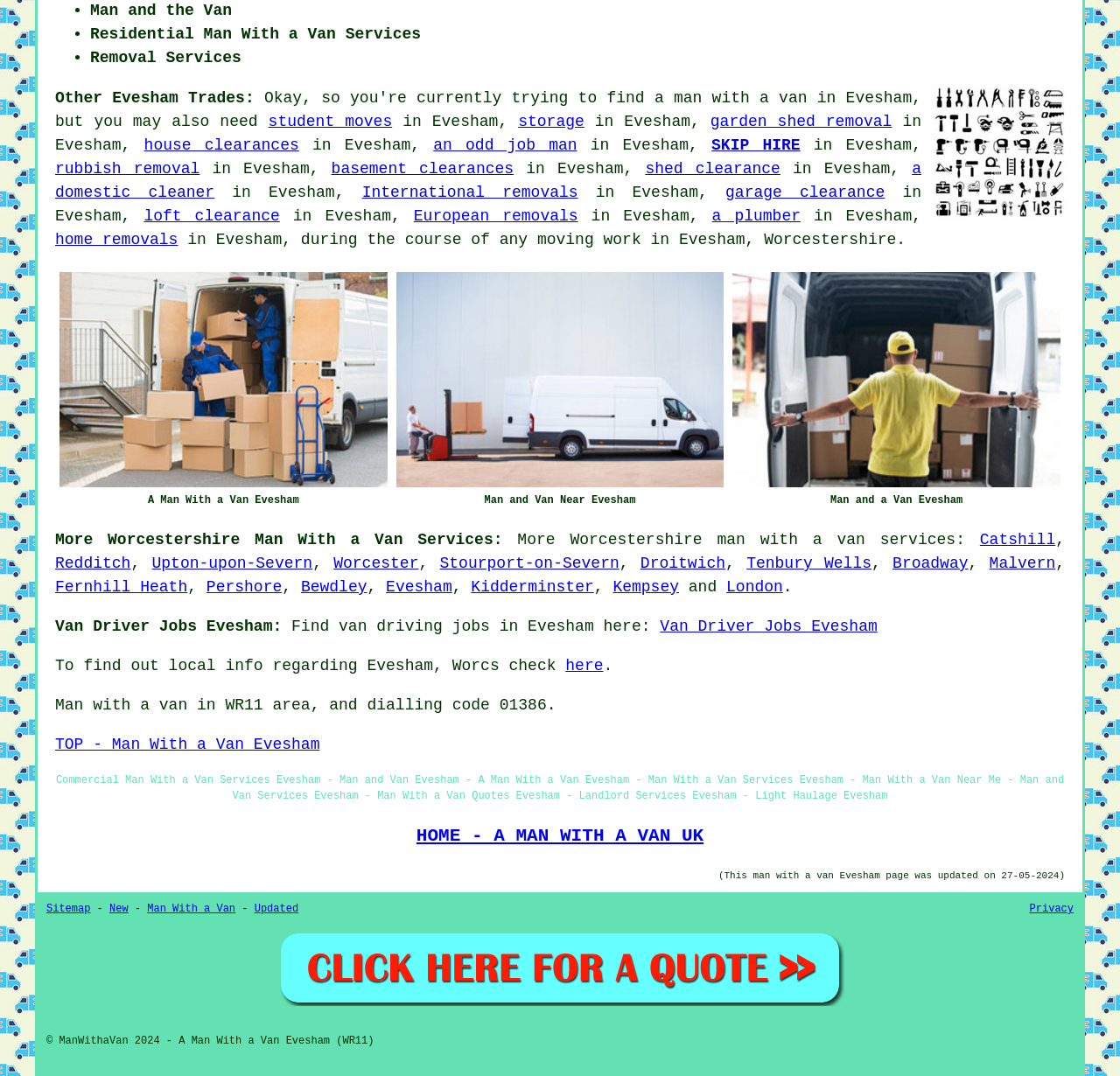What is the area code for Evesham?
Could you answer the question with a detailed and thorough explanation?

The area code for Evesham can be found in the text at the bottom of the webpage, where it says 'Man with a van in WR11 area, and dialling code 01386.'